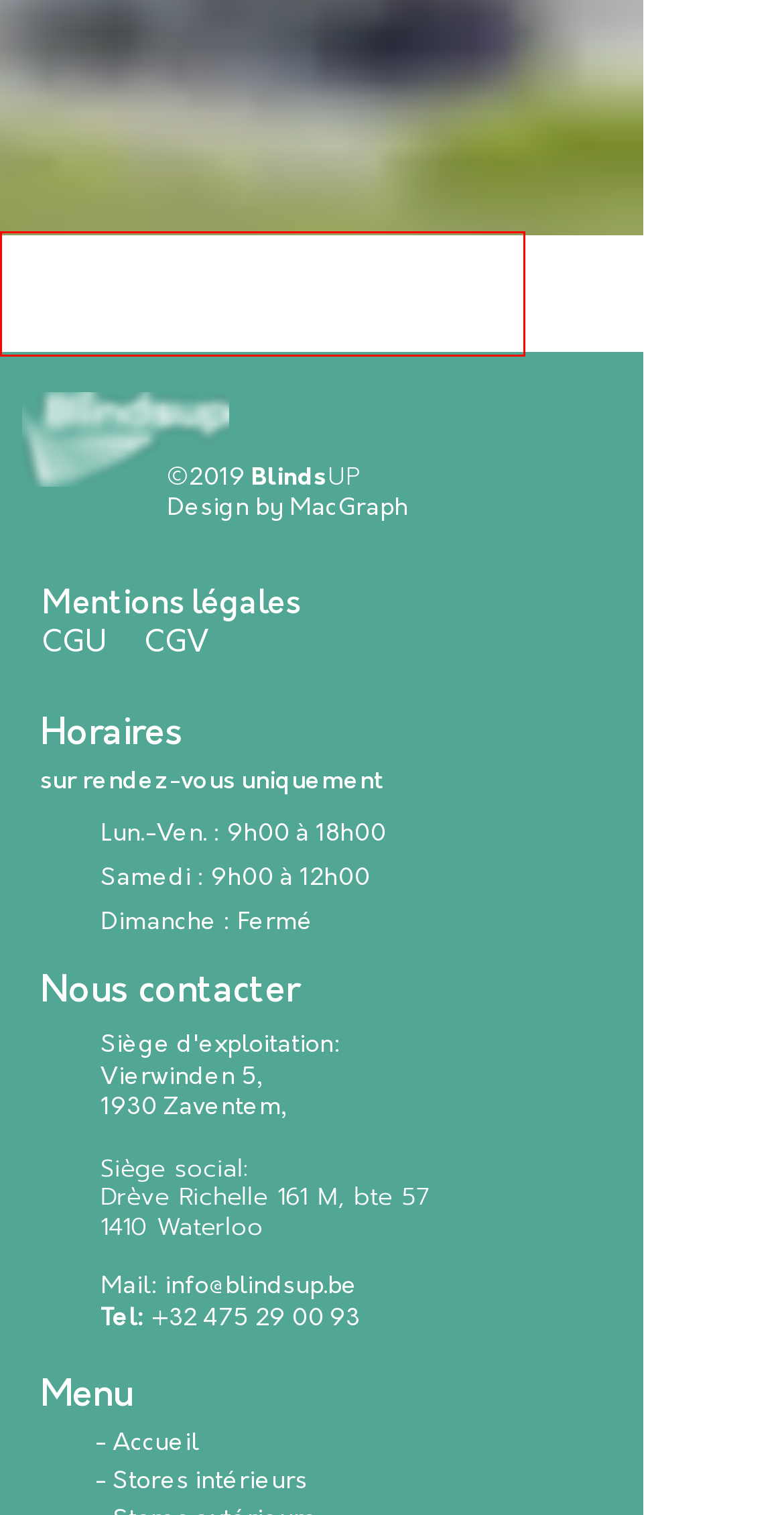Assess the screenshot of a webpage with a red bounding box and determine which webpage description most accurately matches the new page after clicking the element within the red box. Here are the options:
A. CGV | BlindsUP |
B. Quotation | BlindsUp |
C. Graphic design | MacGraph | Wallonie
D. Custom-made interior blinds  | BlindsUp |
E. CGU | BlindsUP |
F. Contact | BlindsUp |
G. Service Page | BlindsUP
H. Rendez-vous | Meeting - BlindsUP

B